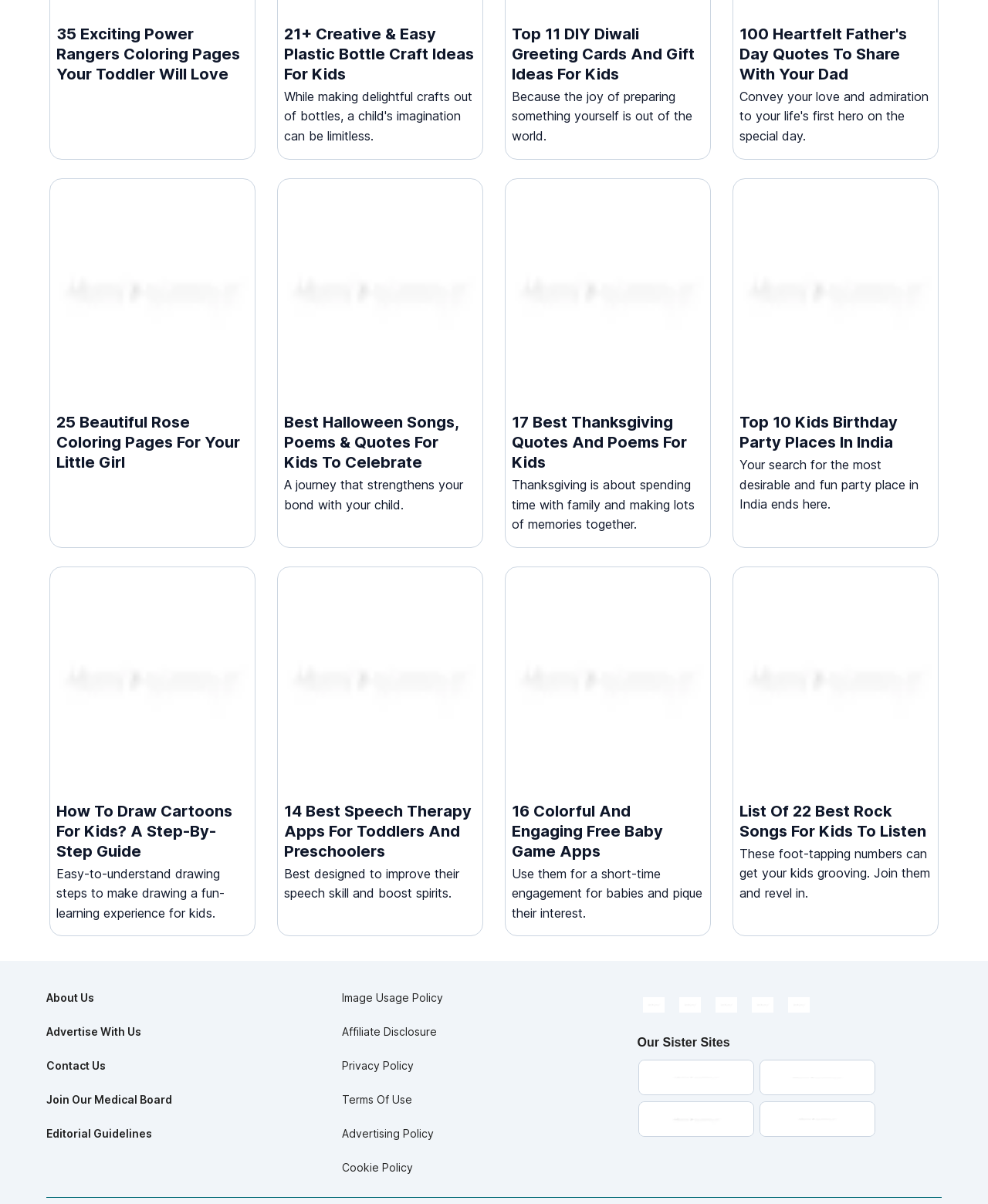Identify the bounding box coordinates of the region that needs to be clicked to carry out this instruction: "View the article about 25 Beautiful Rose Coloring Pages For Your Little Girl". Provide these coordinates as four float numbers ranging from 0 to 1, i.e., [left, top, right, bottom].

[0.057, 0.342, 0.251, 0.392]